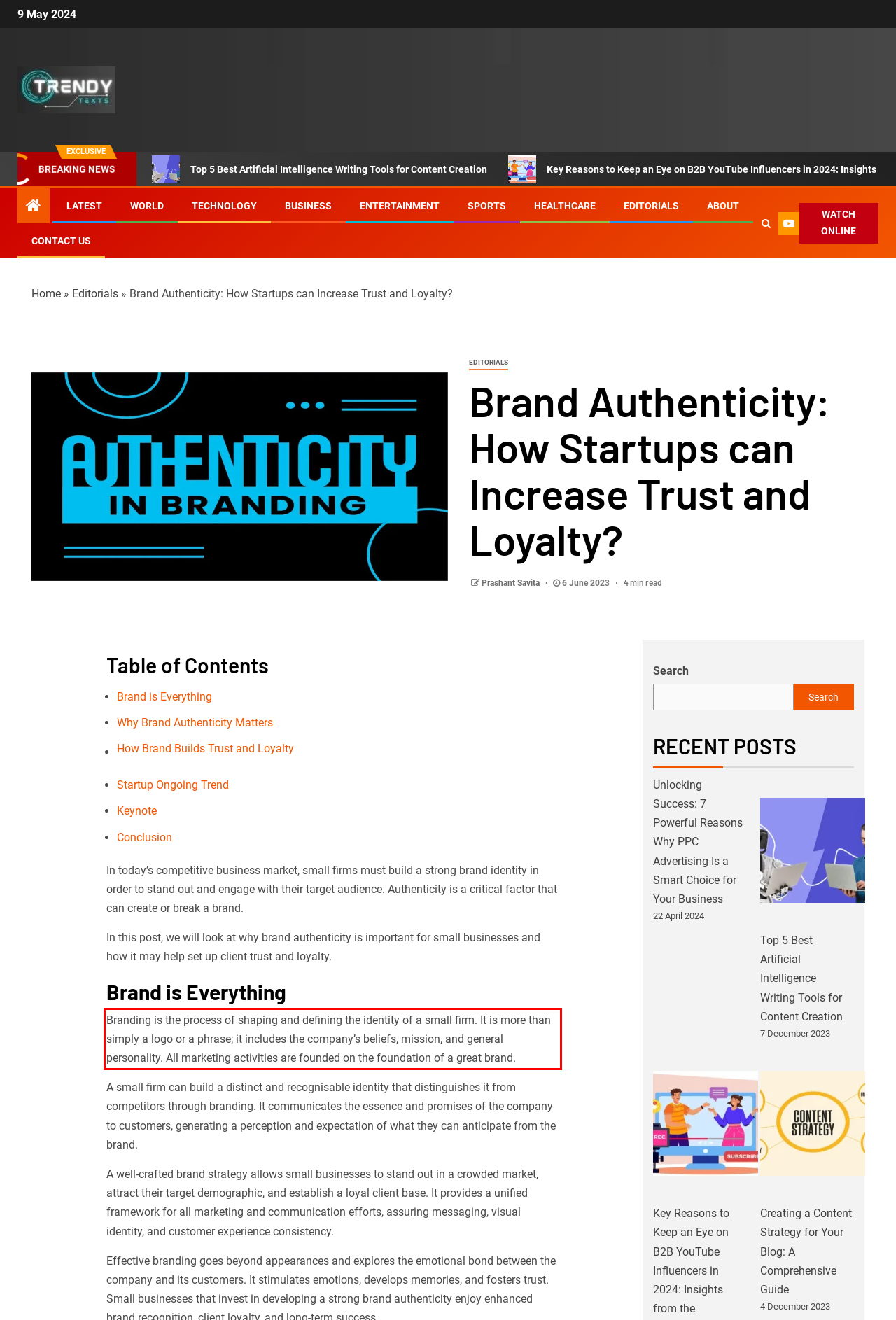Locate the red bounding box in the provided webpage screenshot and use OCR to determine the text content inside it.

Branding is the process of shaping and defining the identity of a small firm. It is more than simply a logo or a phrase; it includes the company’s beliefs, mission, and general personality. All marketing activities are founded on the foundation of a great brand.